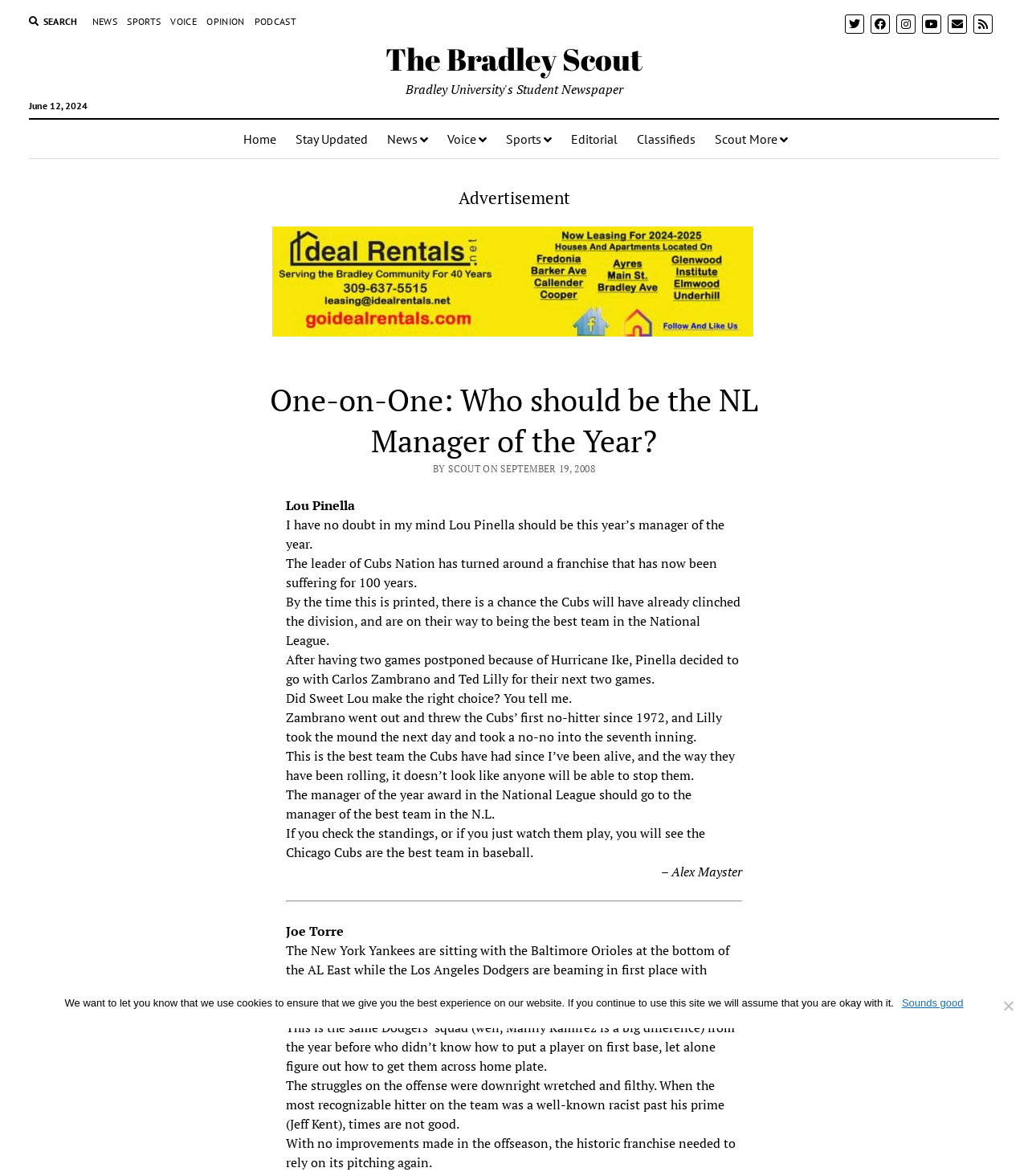How many managers are discussed in the article?
Please answer using one word or phrase, based on the screenshot.

2